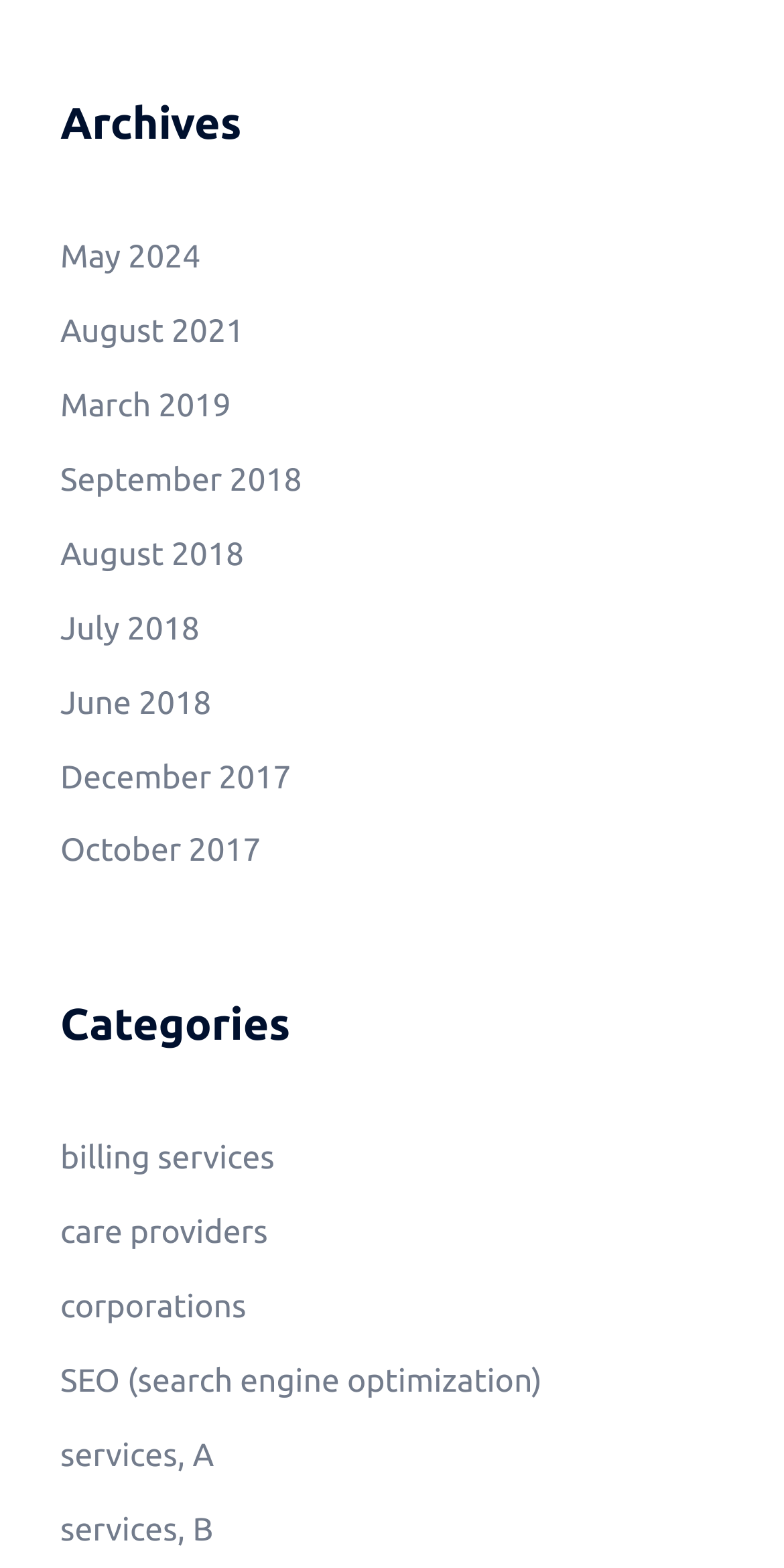Pinpoint the bounding box coordinates of the element to be clicked to execute the instruction: "check services, A".

[0.077, 0.917, 0.273, 0.94]